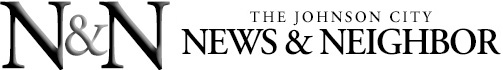Give a thorough description of the image, including any visible elements and their relationships.

The image features the logo of "The Johnson City News & Neighbor", prominently displaying the initials "N&N" alongside the full publication name. The design reflects a classic yet modern aesthetic, emphasizing its role as a community news source. This logo is associated with the article titled "Best of both worlds: Hybrid map next step in county commission redistricting," highlighting the publication's focus on local governance and community matters. The text conveys a sense of trust and authority, positioning the publication as an essential part of the community's informational landscape.